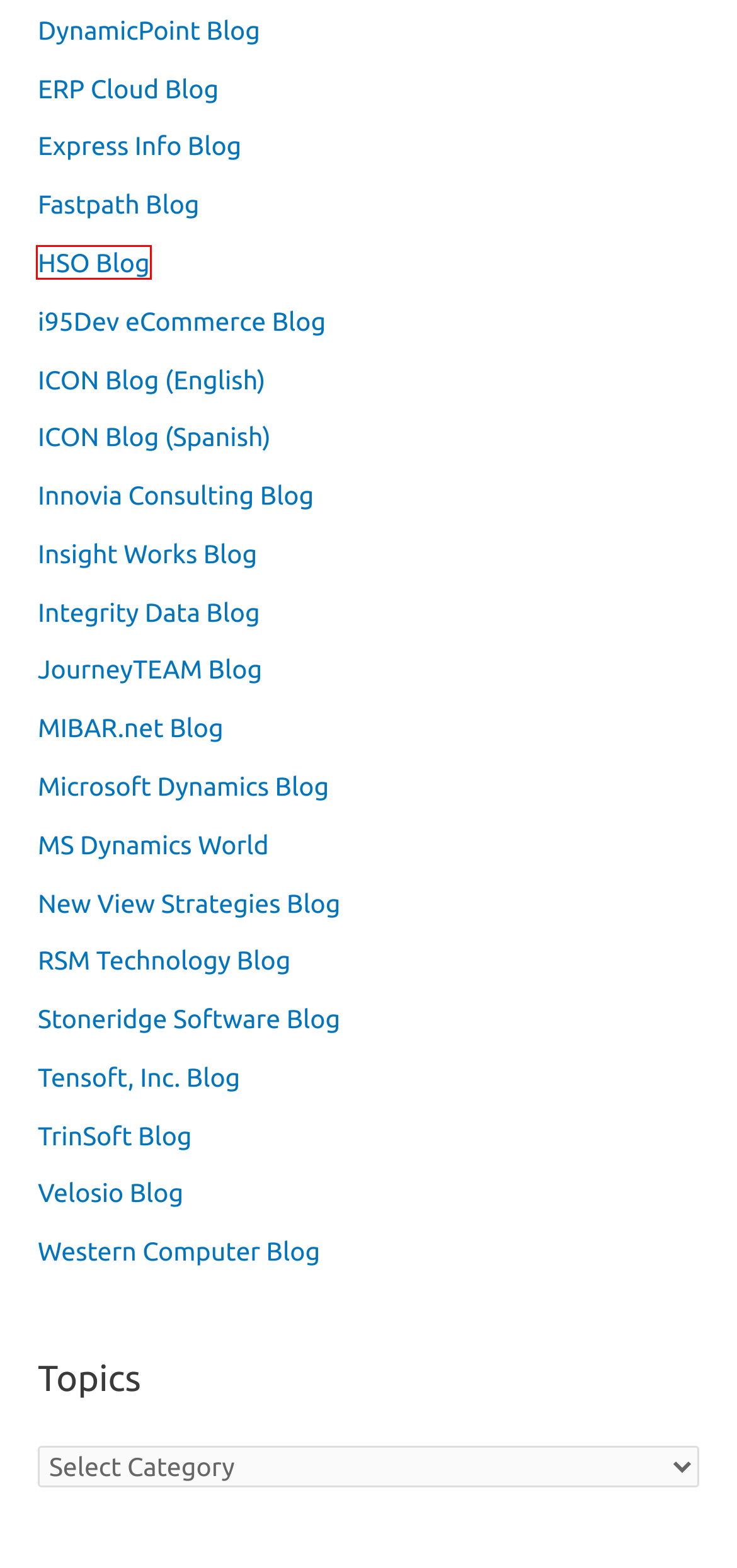Given a webpage screenshot with a red bounding box around a particular element, identify the best description of the new webpage that will appear after clicking on the element inside the red bounding box. Here are the candidates:
A. Microsoft Dynamics ERP & CRM Integration News & Updates | Page 1
B. Fastpath Blog- Articles on Security, Audit and Compliance
C. NAV and Business Central blogs from Innovia
D. The Latest From the Blog | Stoneridge Software
E. JourneyTEAM Blog | Microsoft Dynamics and Power Platform | Azure | Technology Updates
F. Blog - MIBAR
G. HSO knowledge, blogs, customer stories
H. Blogs

G